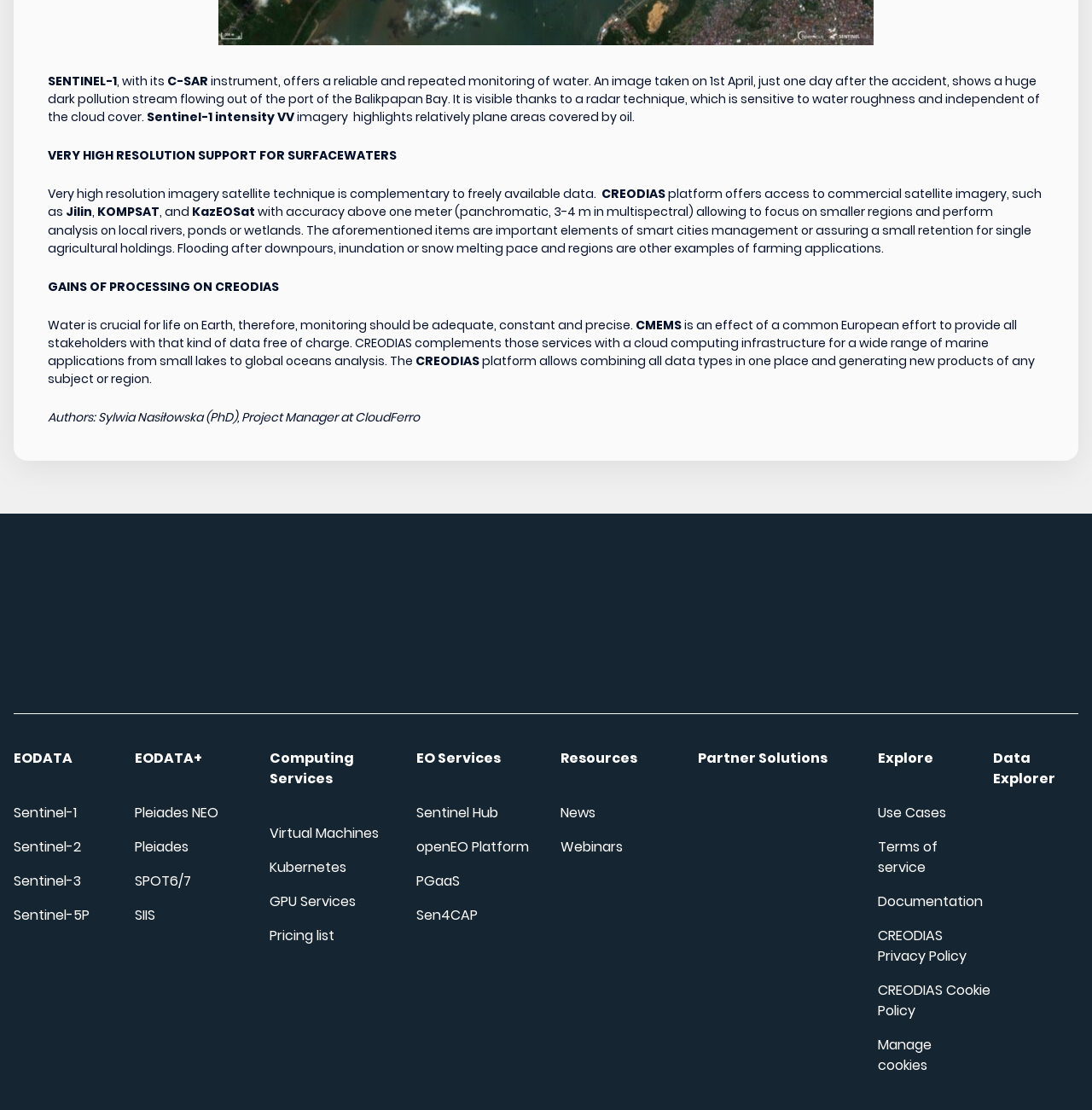Who is the author of the article?
Provide a detailed and extensive answer to the question.

The question asks about the author of the article. After analyzing the text, I found that the author is Sylwia Nasiłowska (PhD), as mentioned in the sentence 'Authors: Sylwia Nasiłowska (PhD), Project Manager at CloudFerro'.